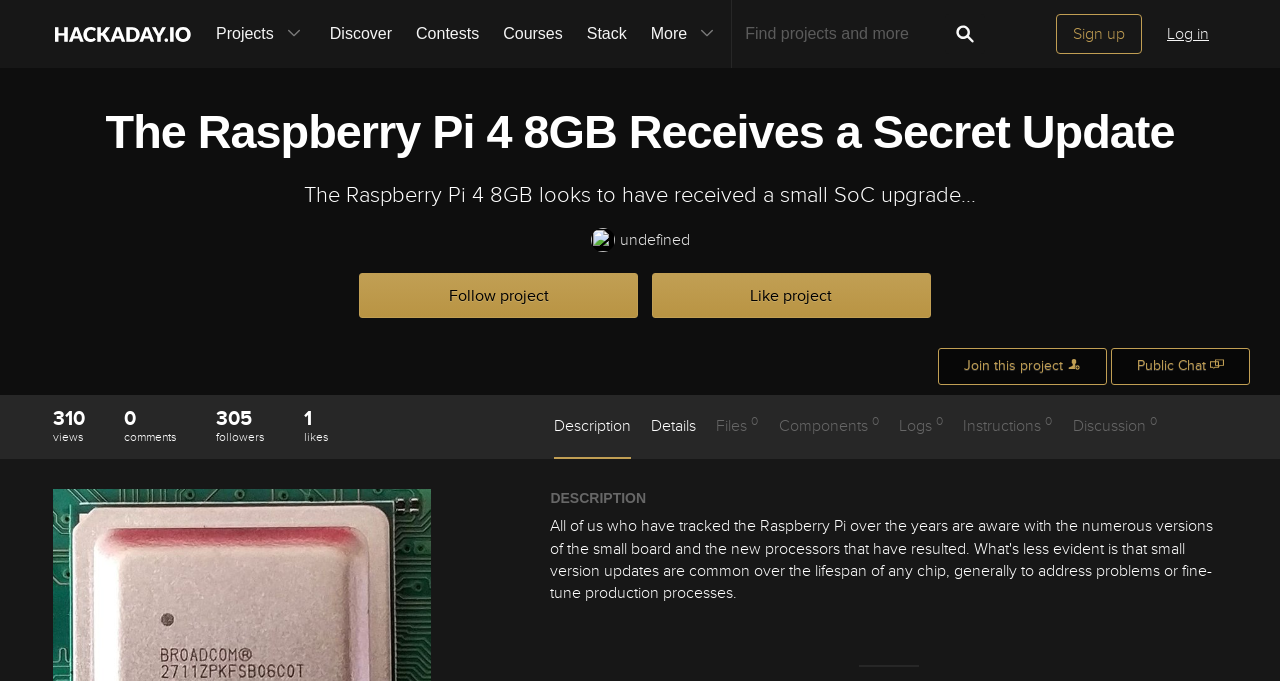What is the name of the project?
Look at the webpage screenshot and answer the question with a detailed explanation.

The name of the project can be found at the top of the webpage, where it says 'The Raspberry Pi 4 8GB Receives a Secret Update' in a large heading.